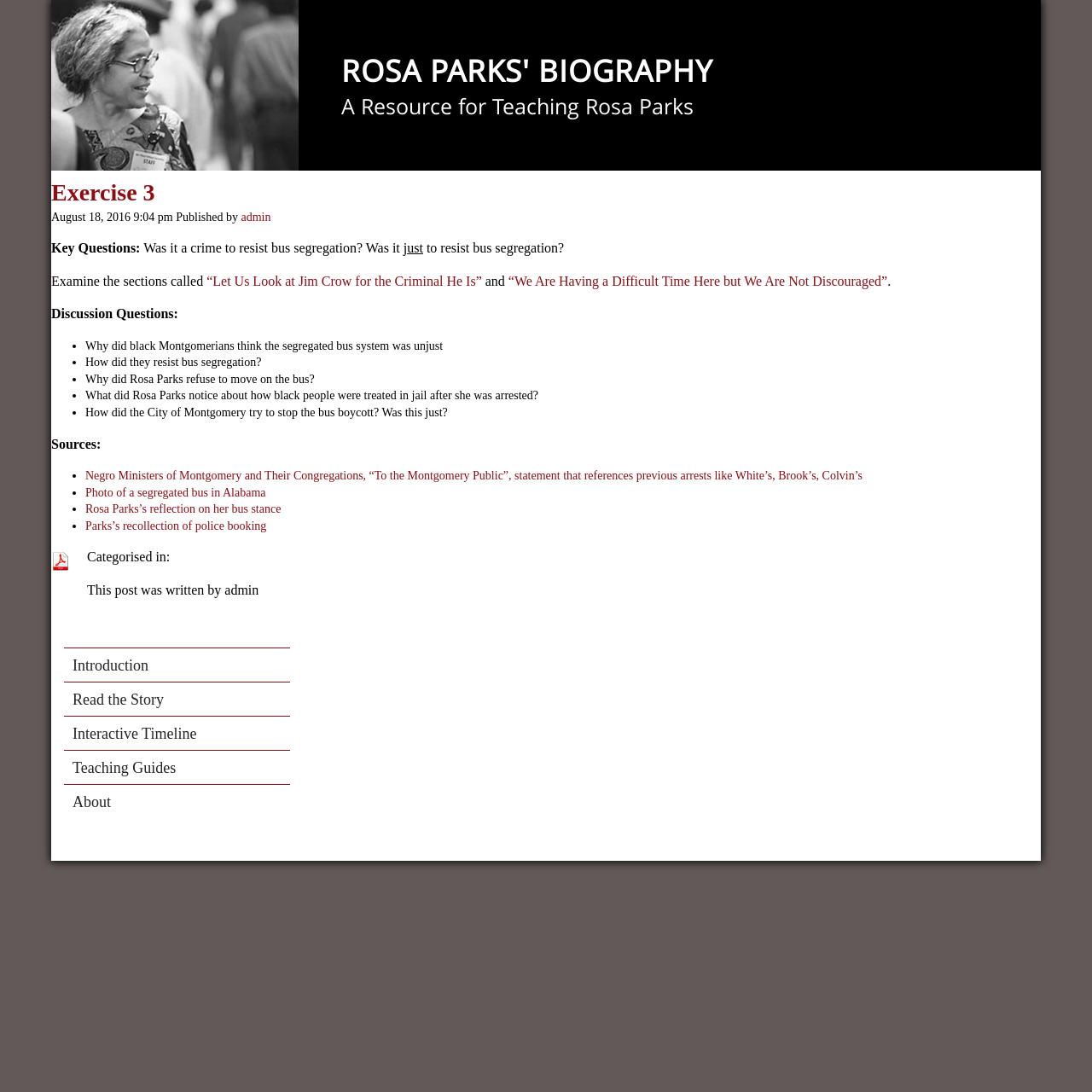Please determine the bounding box coordinates of the element to click in order to execute the following instruction: "Click on GRAA Member Benefits". The coordinates should be four float numbers between 0 and 1, specified as [left, top, right, bottom].

None